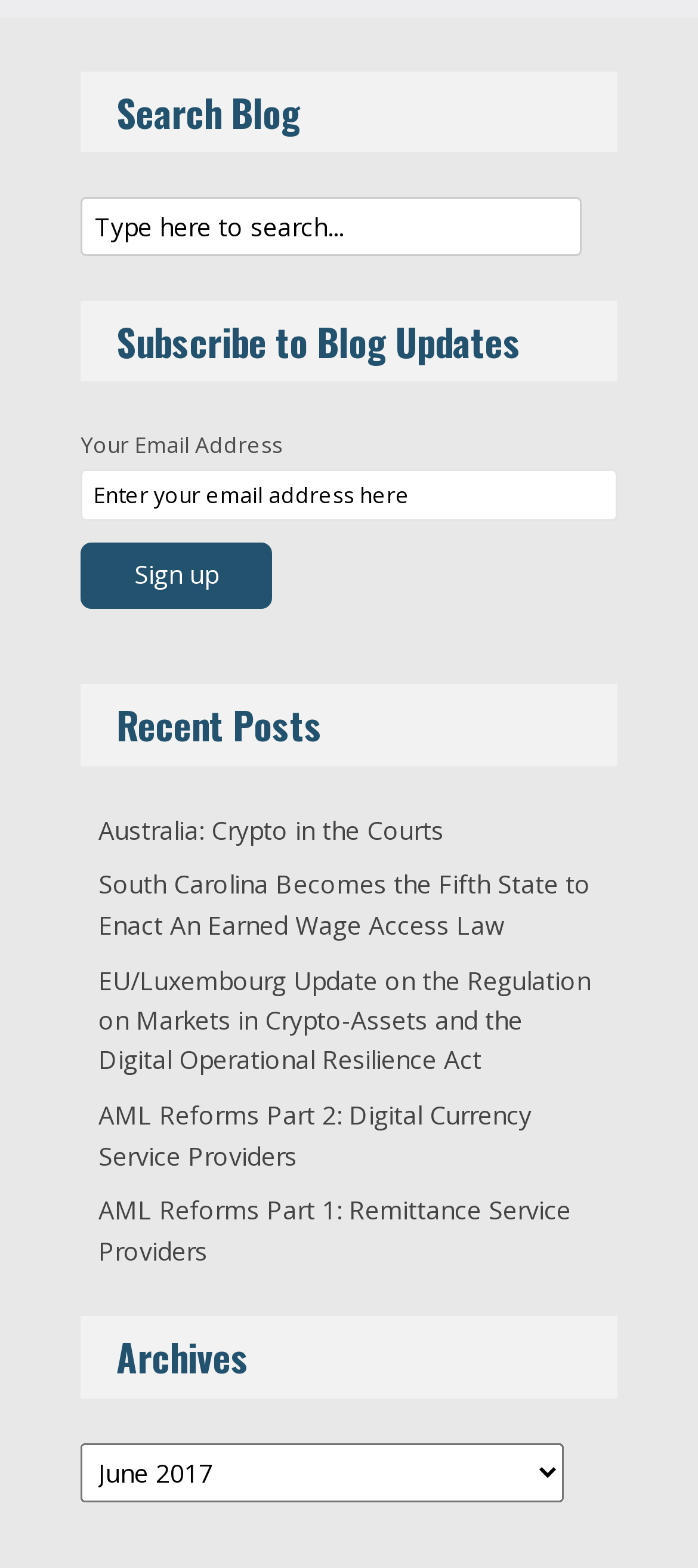What is required to sign up for blog updates?
Based on the image, answer the question with as much detail as possible.

The textbox with the label 'Your Email Address' is marked as required, and it is located above the 'Sign up' button, suggesting that an email address is necessary to sign up for blog updates.